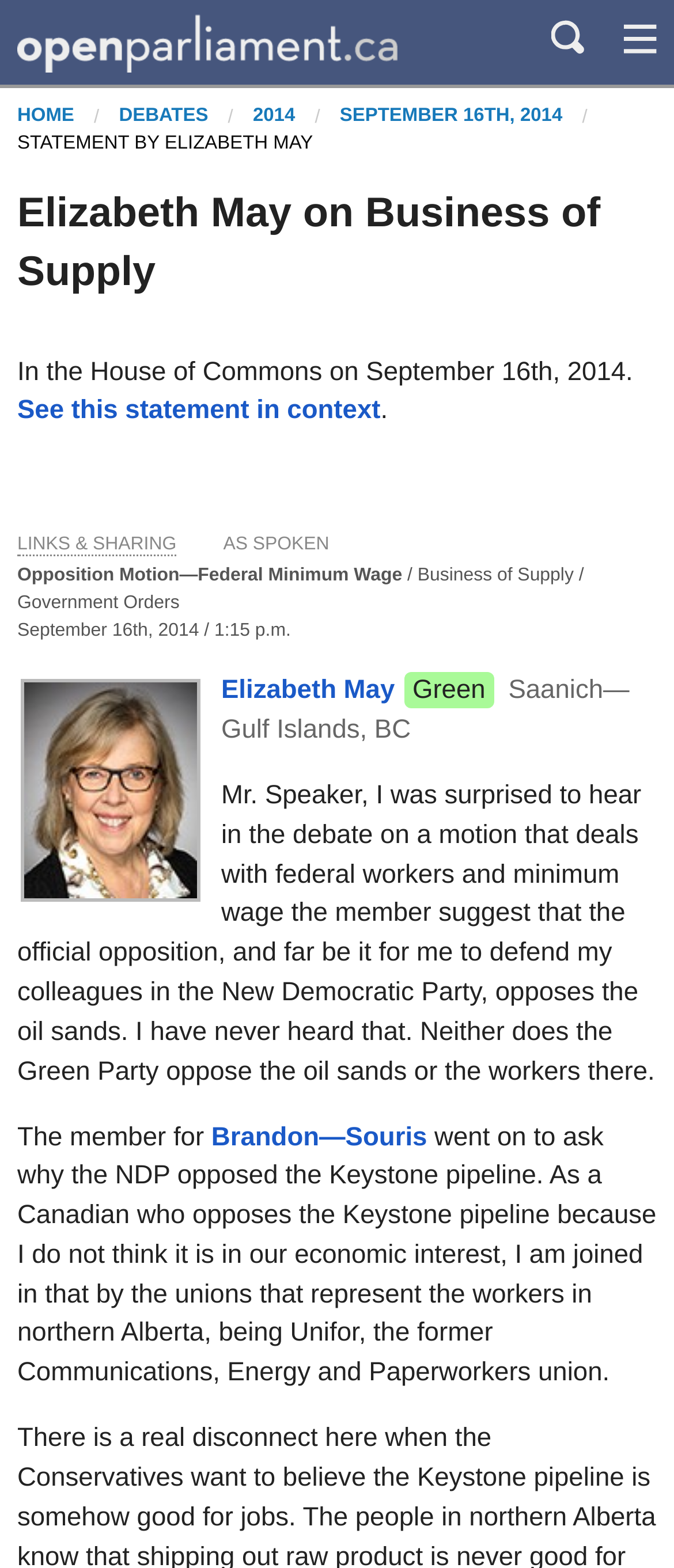Please give the bounding box coordinates of the area that should be clicked to fulfill the following instruction: "go to openparliament.ca homepage". The coordinates should be in the format of four float numbers from 0 to 1, i.e., [left, top, right, bottom].

[0.026, 0.017, 0.59, 0.036]